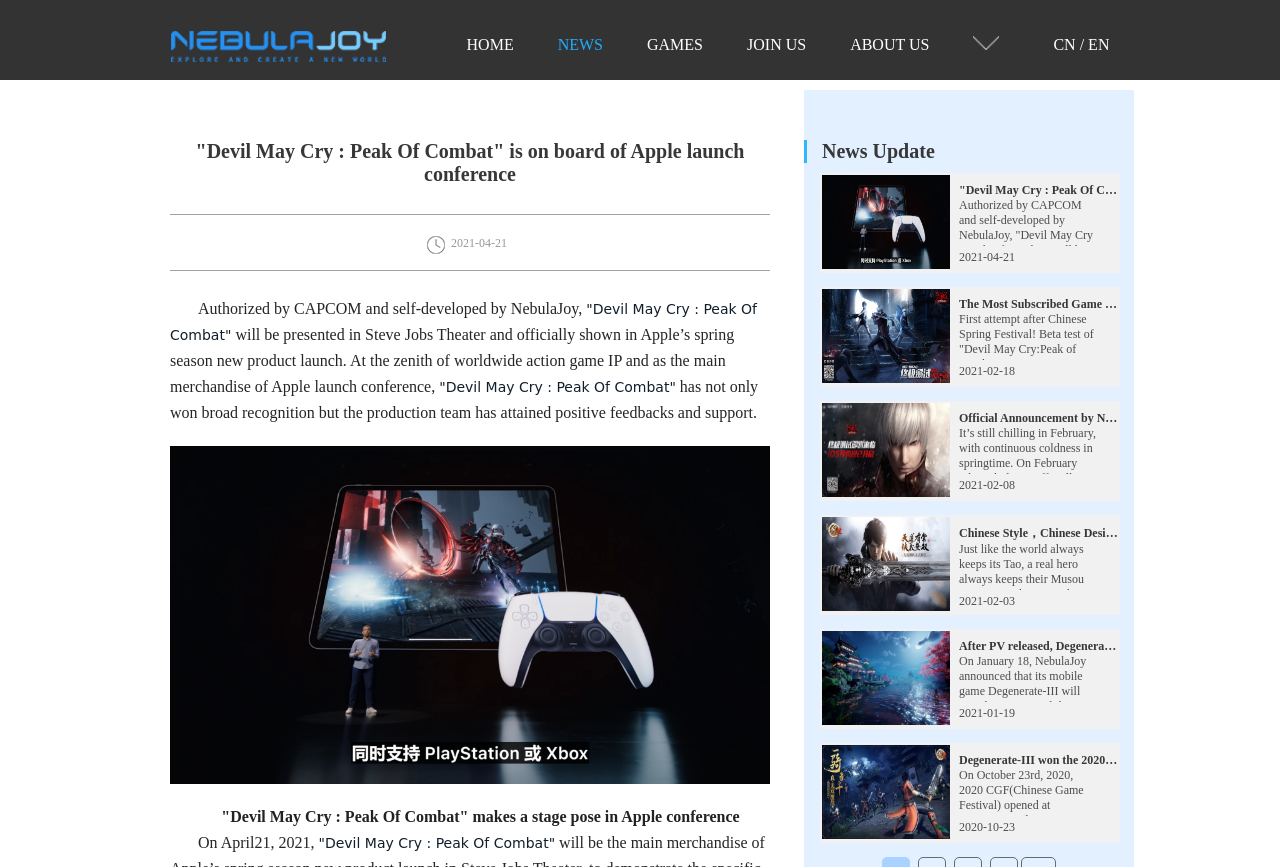Respond with a single word or phrase to the following question:
How many languages are available on the webpage?

2